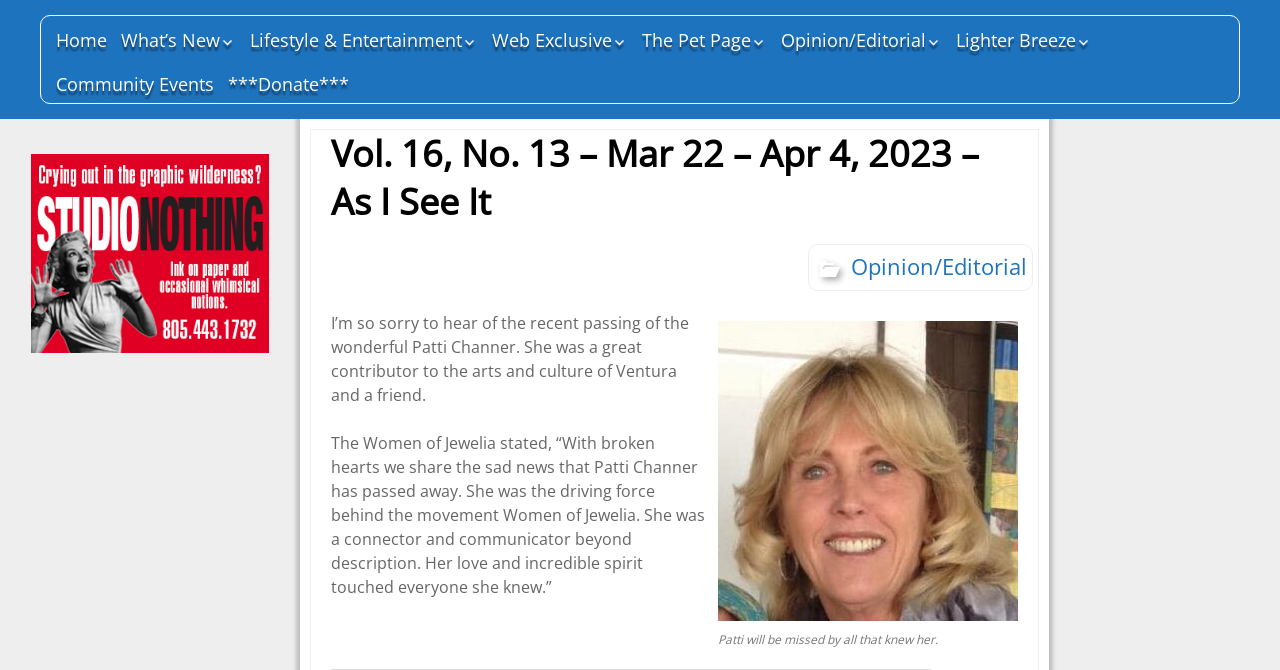Provide the bounding box coordinates of the area you need to click to execute the following instruction: "View Featured News".

[0.091, 0.091, 0.248, 0.133]